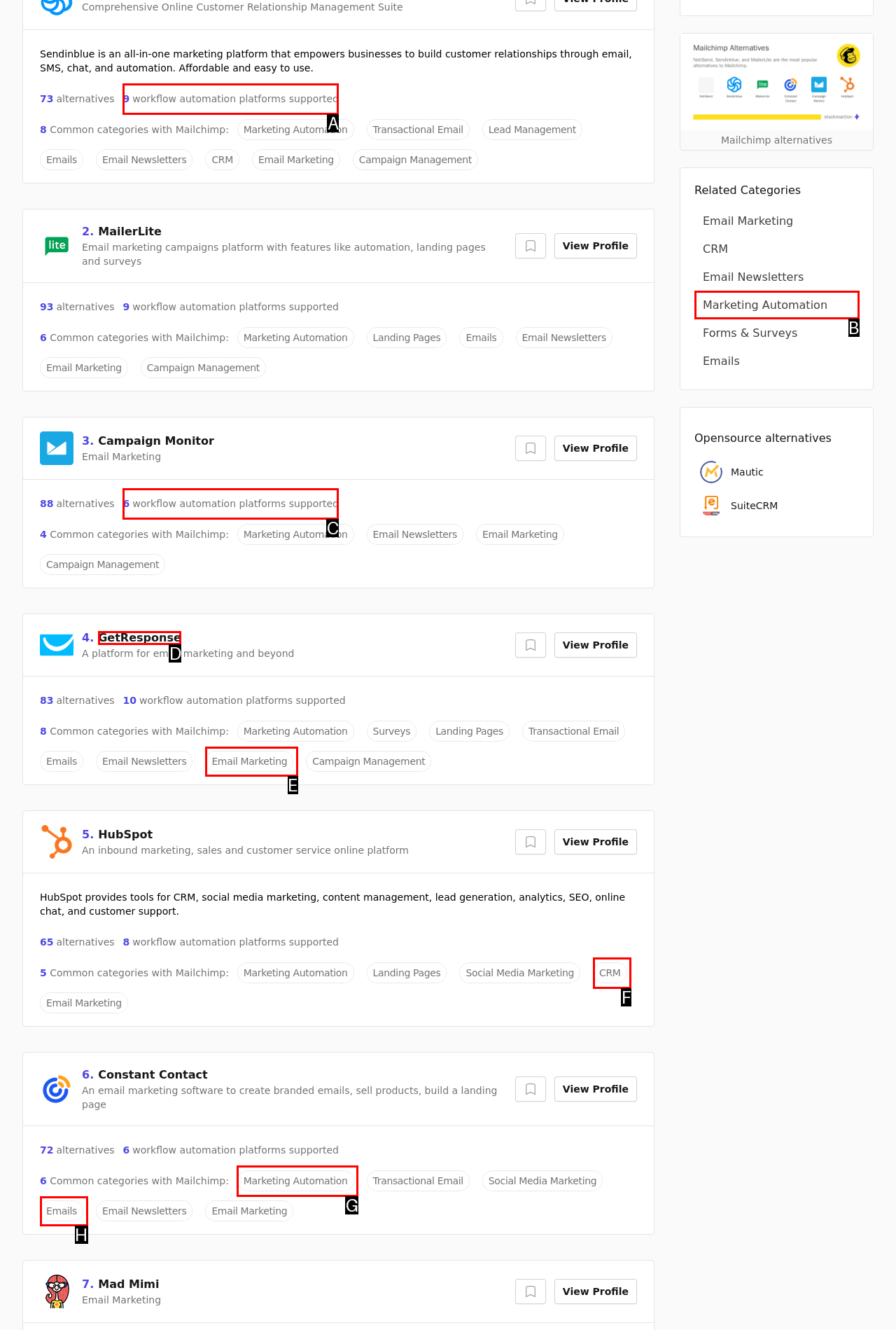Identify the HTML element that corresponds to the following description: 6workflow automation platforms supported. Provide the letter of the correct option from the presented choices.

C